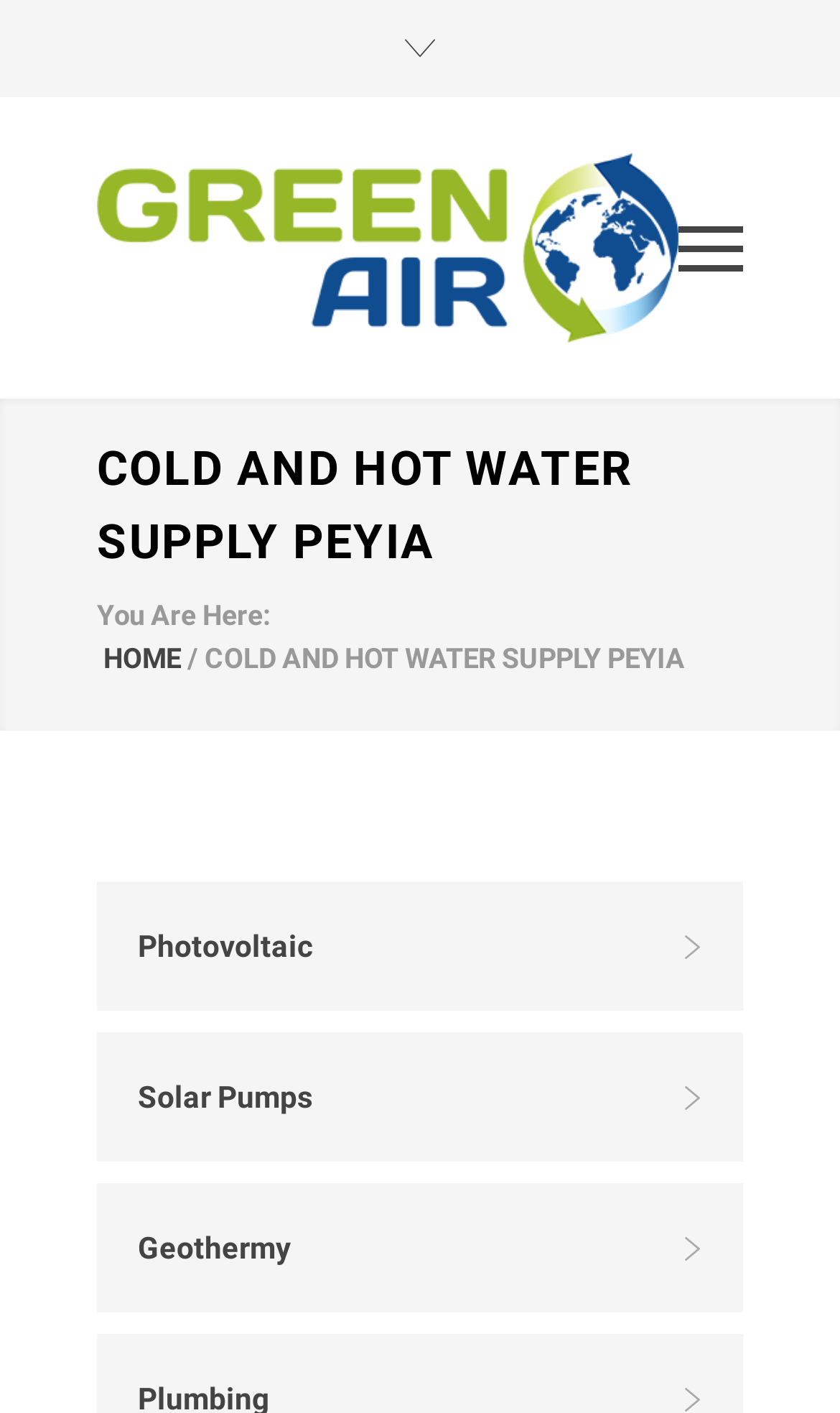Utilize the information from the image to answer the question in detail:
What are the other services offered?

The other services offered by the company can be seen from the links at the bottom of the webpage, which include 'Photovoltaic', 'Solar Pumps', and 'Geothermy'.